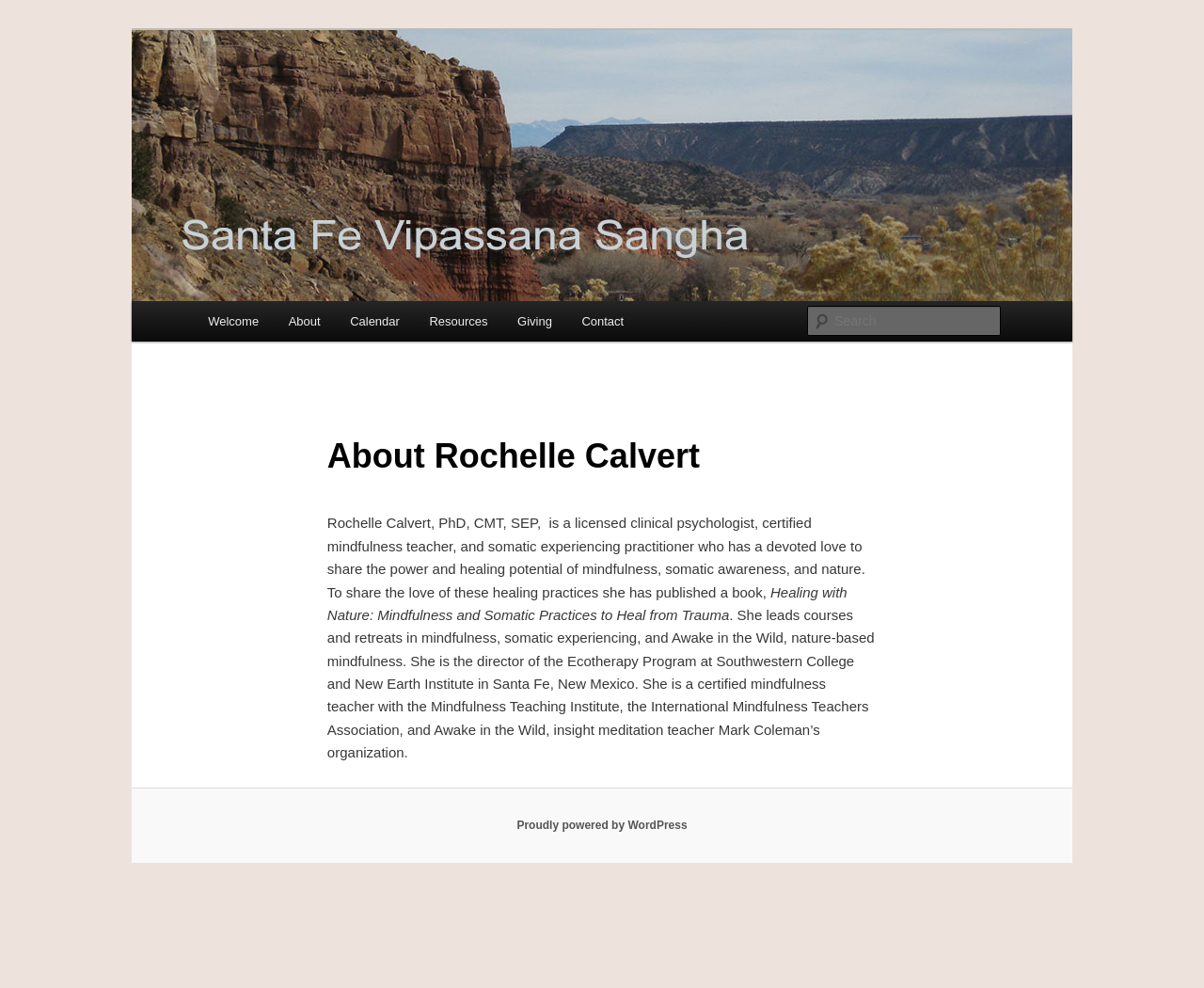From the details in the image, provide a thorough response to the question: What is the title of the book written by Rochelle Calvert?

I found the answer by reading the text that describes Rochelle Calvert's book, which is mentioned as 'Healing with Nature: Mindfulness and Somatic Practices to Heal from Trauma'.